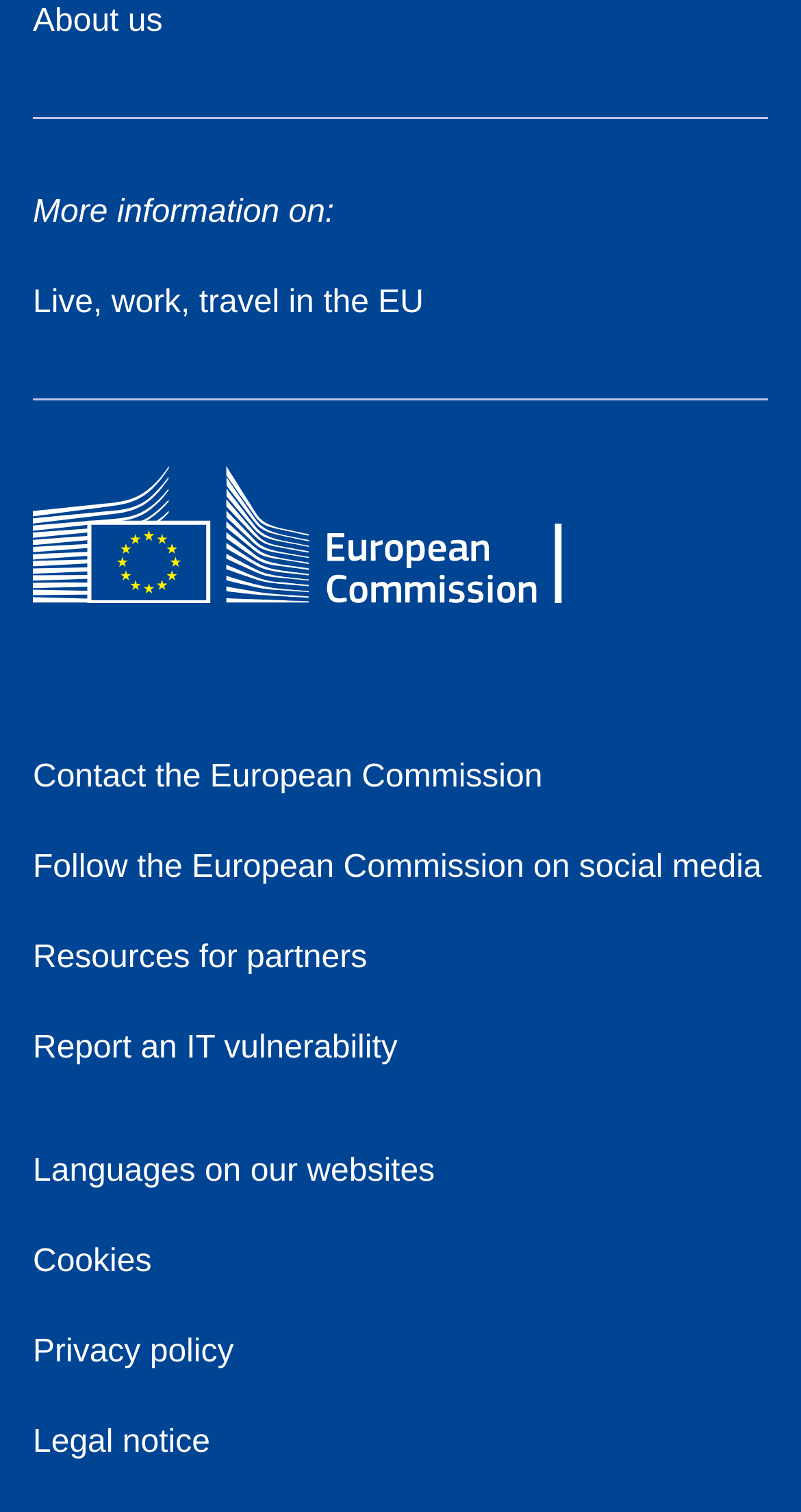Use a single word or phrase to answer the question:
What is the last link on the webpage?

Legal notice